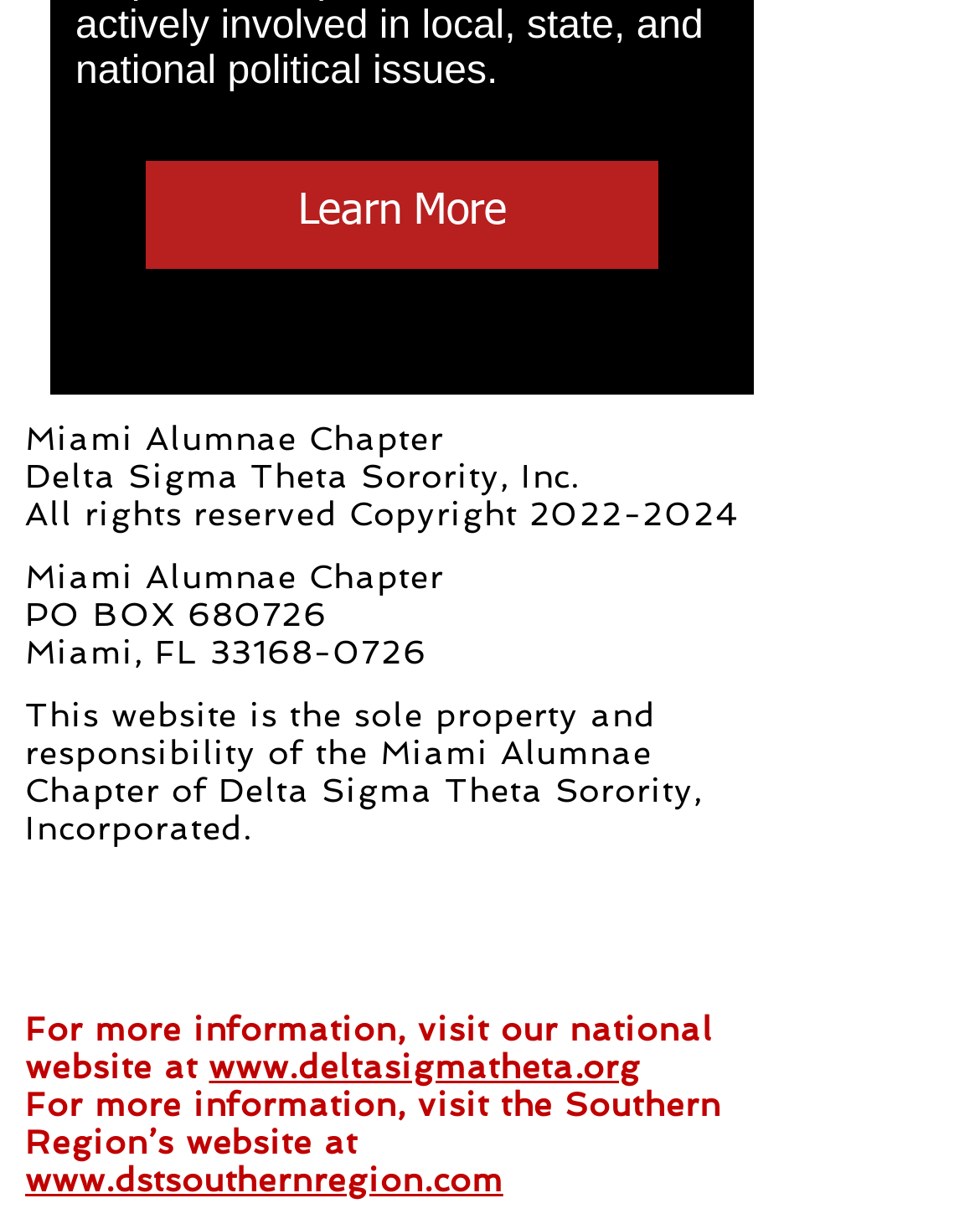Find the bounding box coordinates of the element you need to click on to perform this action: 'Visit the national website of Delta Sigma Theta Sorority'. The coordinates should be represented by four float values between 0 and 1, in the format [left, top, right, bottom].

[0.213, 0.856, 0.654, 0.887]